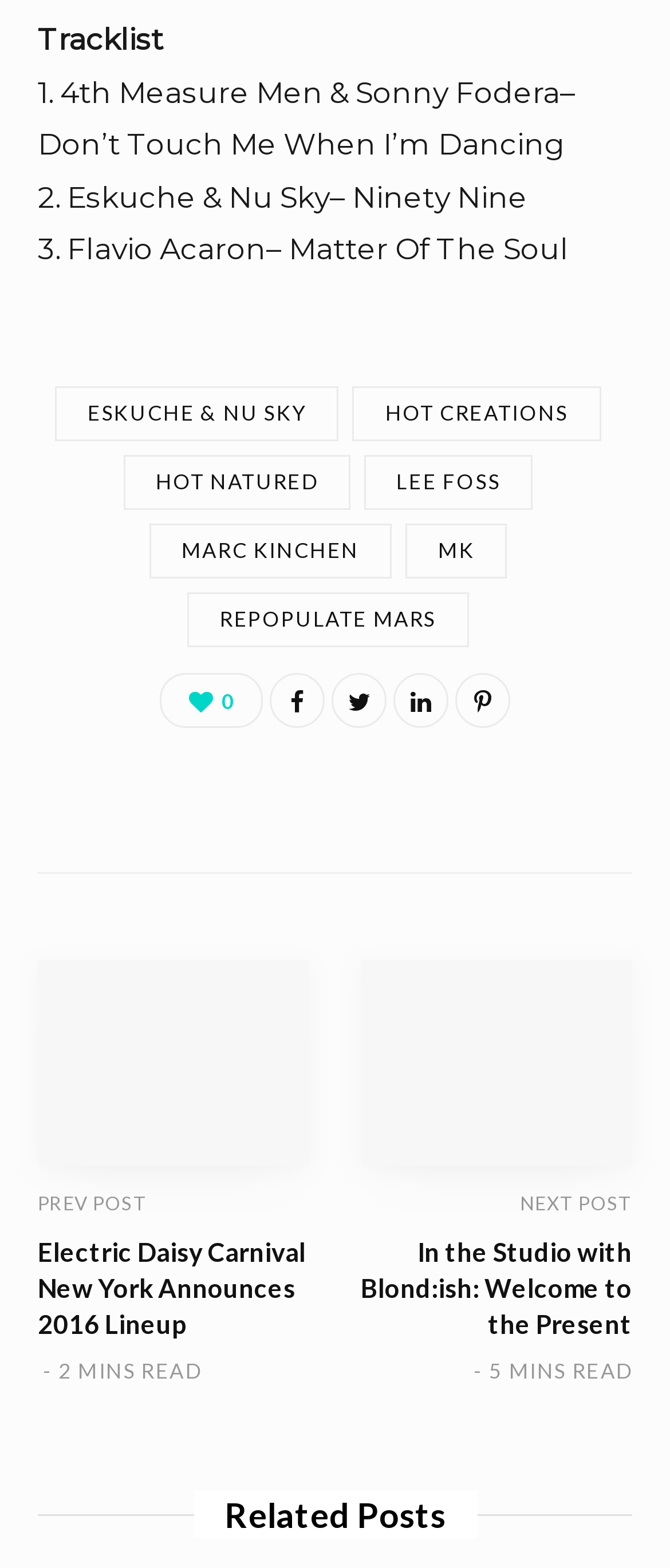Please identify the bounding box coordinates of the element's region that needs to be clicked to fulfill the following instruction: "View the image of Blond:ish". The bounding box coordinates should consist of four float numbers between 0 and 1, i.e., [left, top, right, bottom].

[0.538, 0.612, 0.944, 0.743]